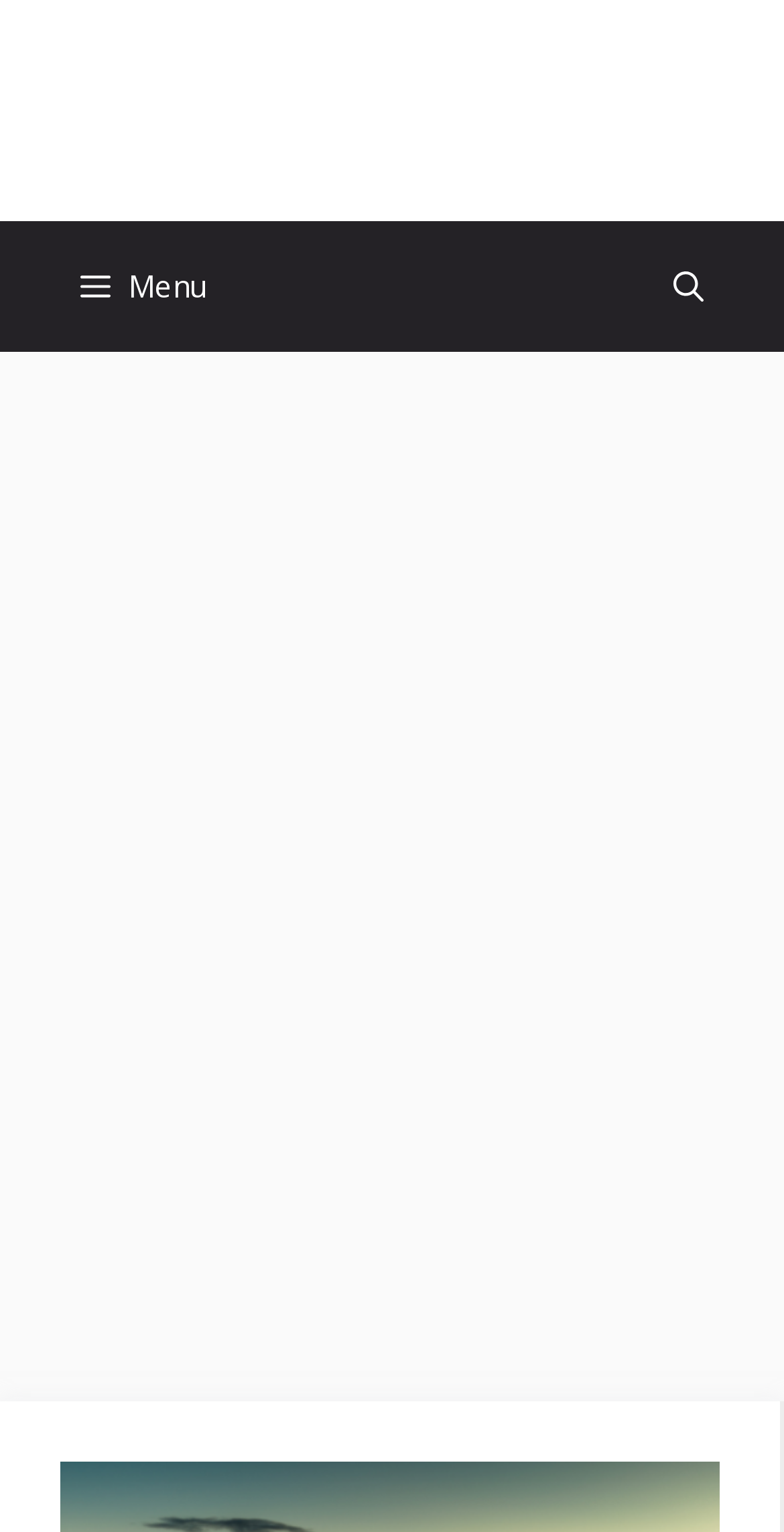Determine the bounding box of the UI element mentioned here: "aria-label="Open search"". The coordinates must be in the format [left, top, right, bottom] with values ranging from 0 to 1.

[0.808, 0.144, 0.949, 0.23]